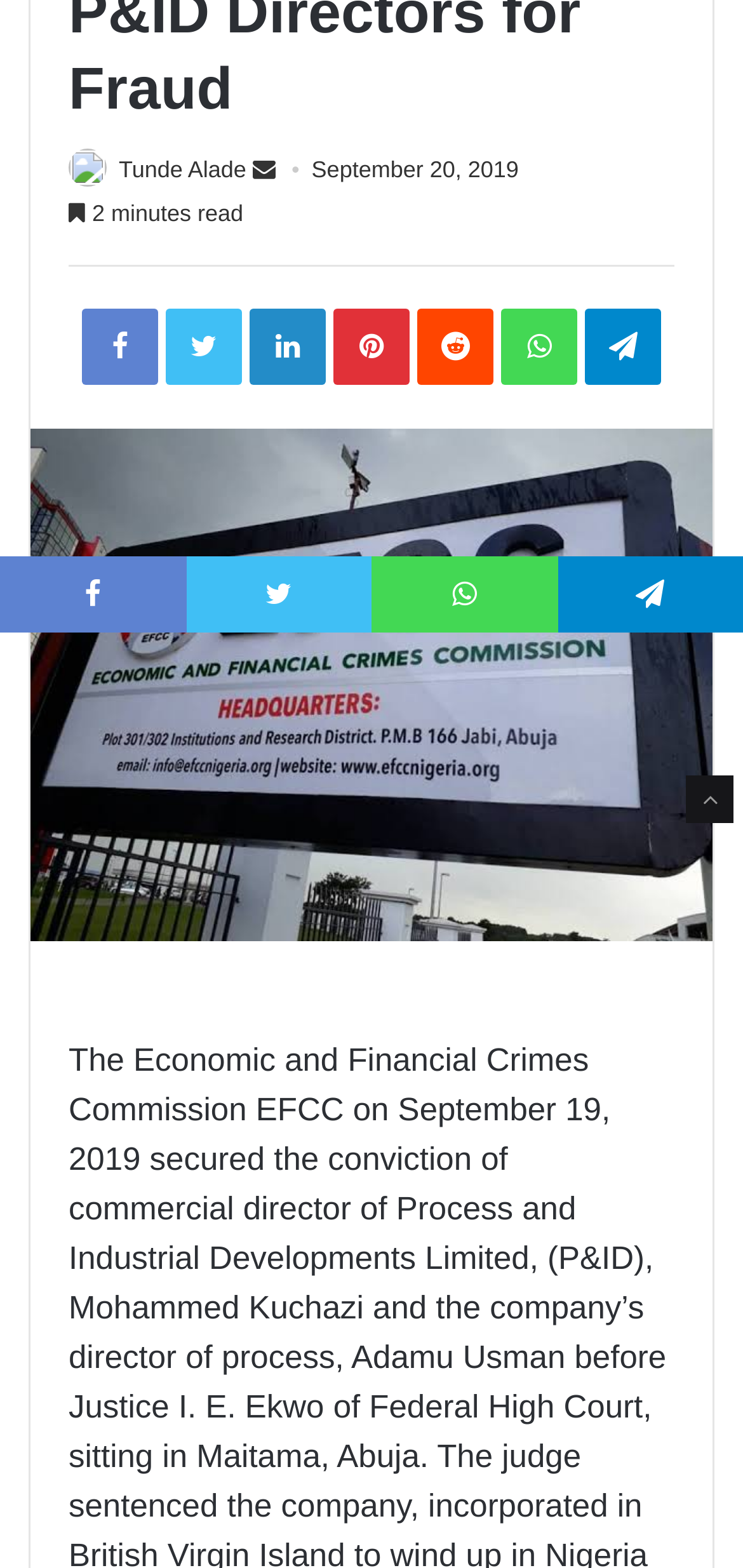Locate the bounding box of the UI element described by: "Twitter" in the given webpage screenshot.

[0.223, 0.197, 0.326, 0.246]